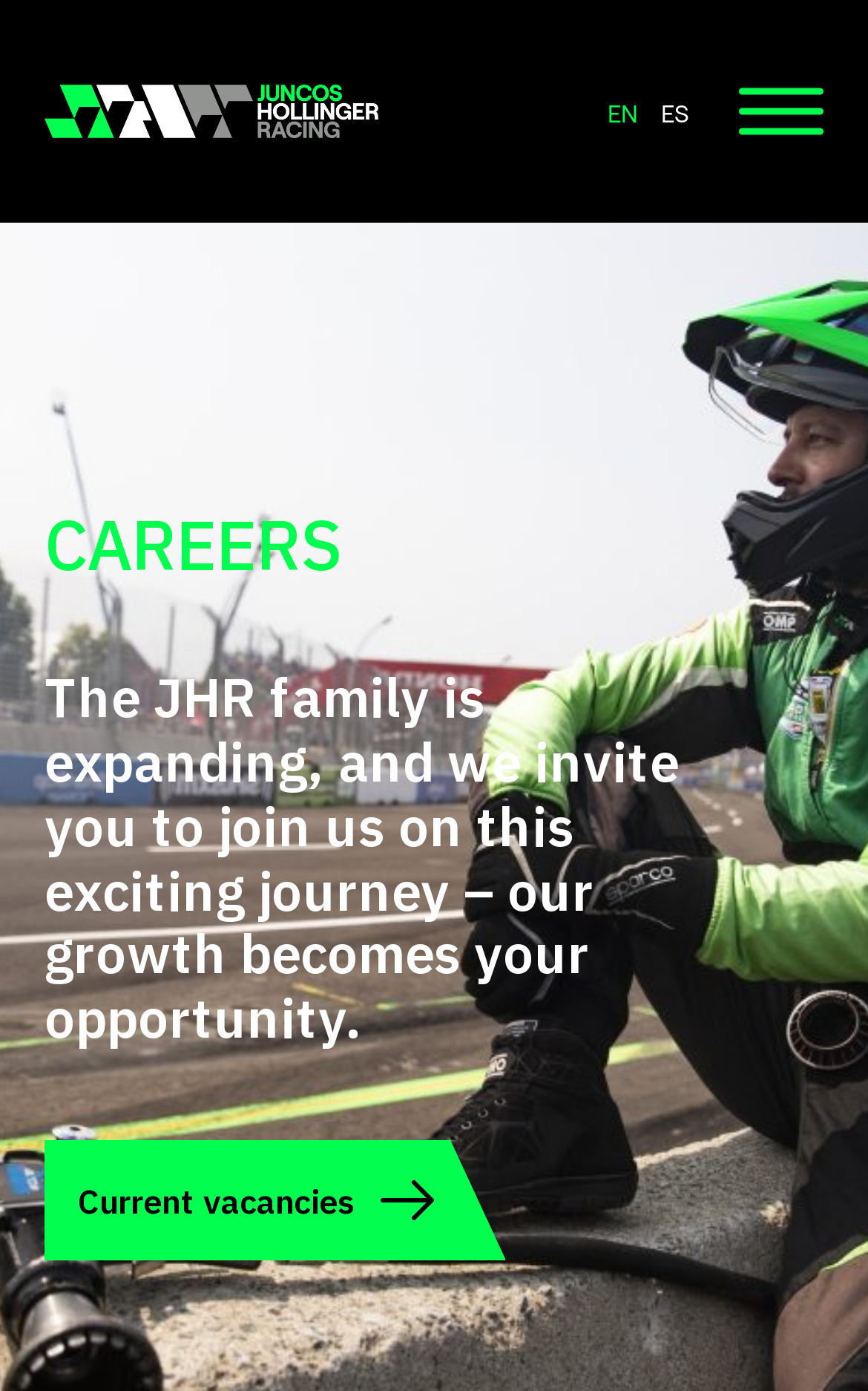How many language options are available?
Use the information from the screenshot to give a comprehensive response to the question.

The language options are located at the top-right corner of the webpage, and there are two options available, namely 'EN' and 'ES', which likely represent English and Spanish respectively.